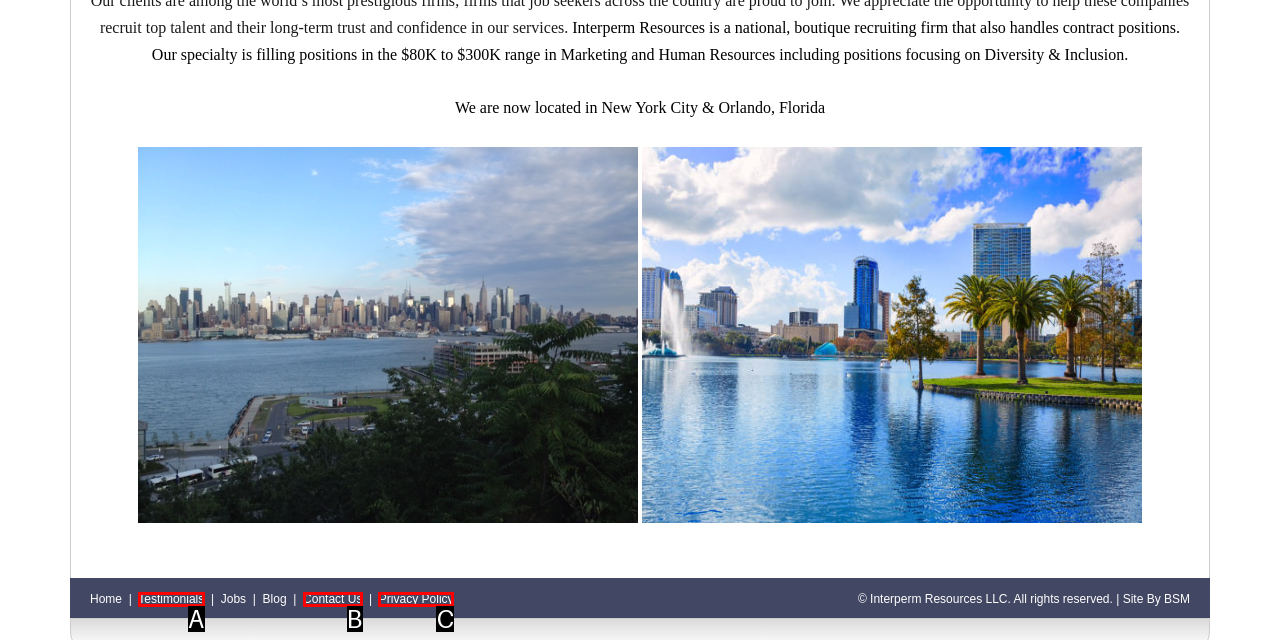Find the HTML element that matches the description: Privacy Policy. Answer using the letter of the best match from the available choices.

C